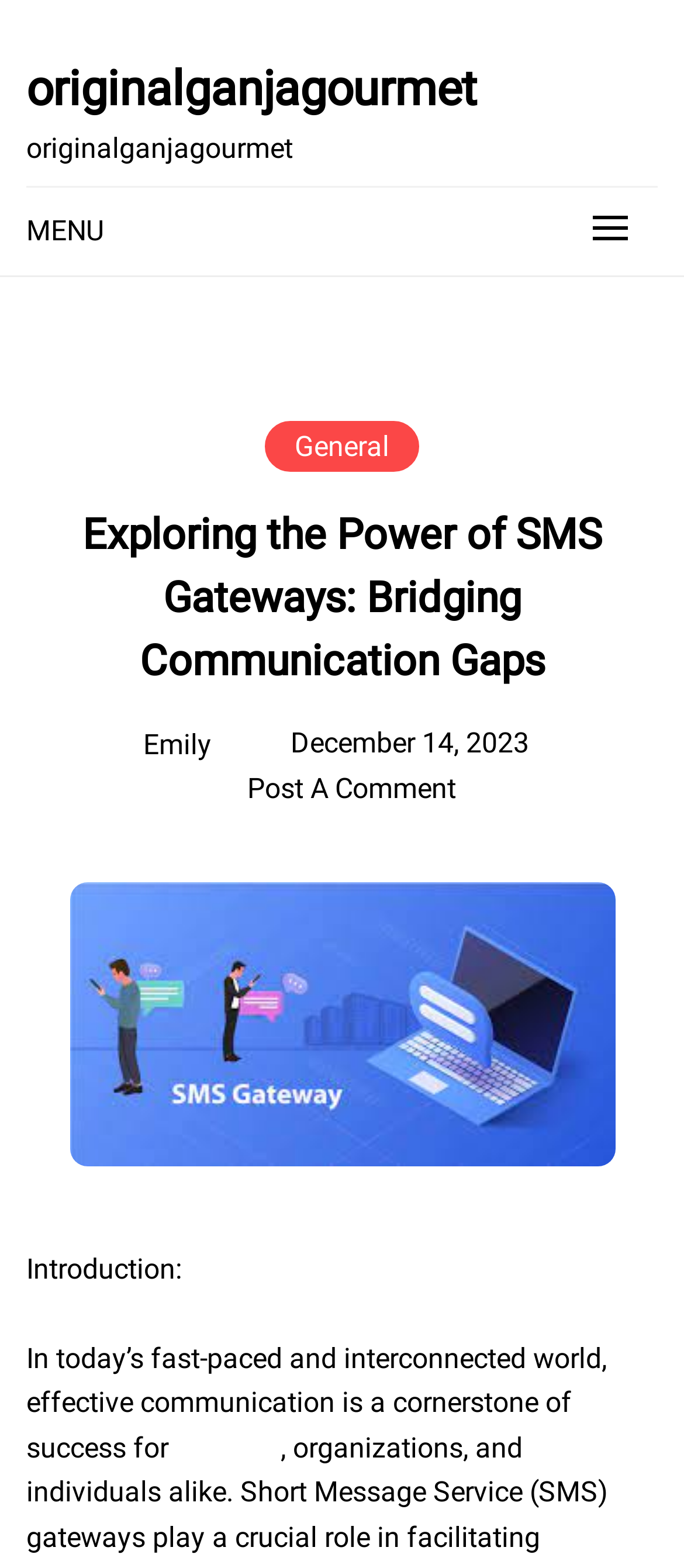What is the topic of the webpage?
Refer to the image and give a detailed answer to the query.

I found the topic by looking at the content of the webpage, specifically the sentence 'In today’s fast-paced and interconnected world, effective communication is a cornerstone of success for Sms API, organizations, and individuals alike.' which mentions SMS Gateways.